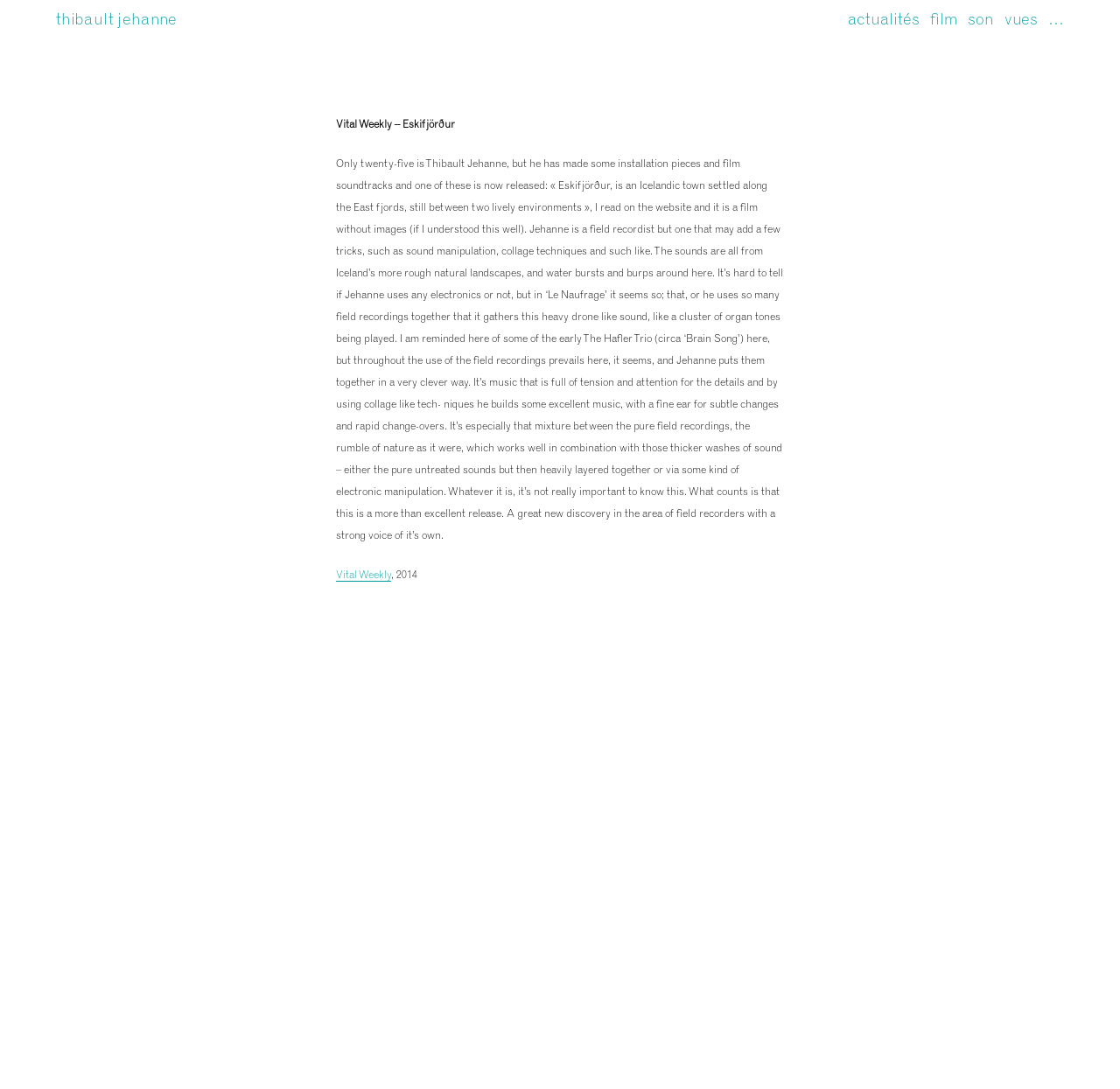Respond with a single word or short phrase to the following question: 
What is the title of the film?

Eskifjörður